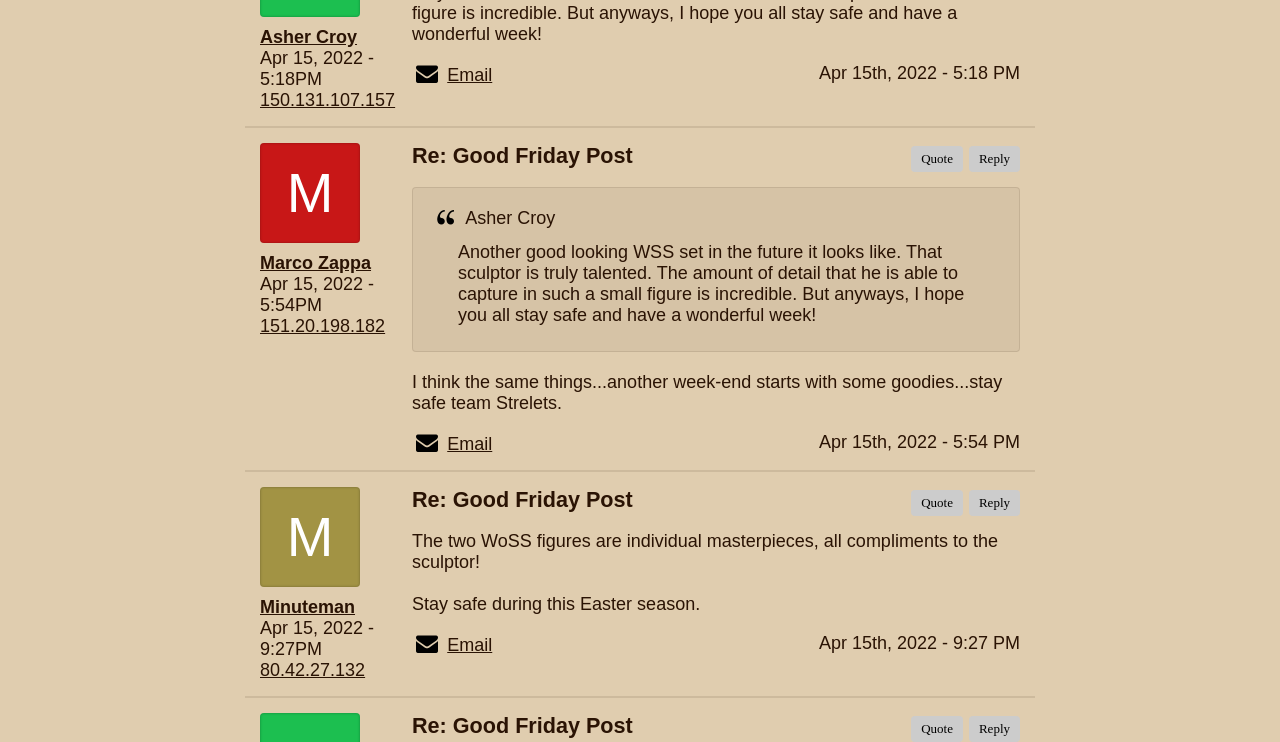Please identify the bounding box coordinates of the clickable region that I should interact with to perform the following instruction: "Reply to Marco Zappa's post". The coordinates should be expressed as four float numbers between 0 and 1, i.e., [left, top, right, bottom].

[0.757, 0.197, 0.797, 0.232]